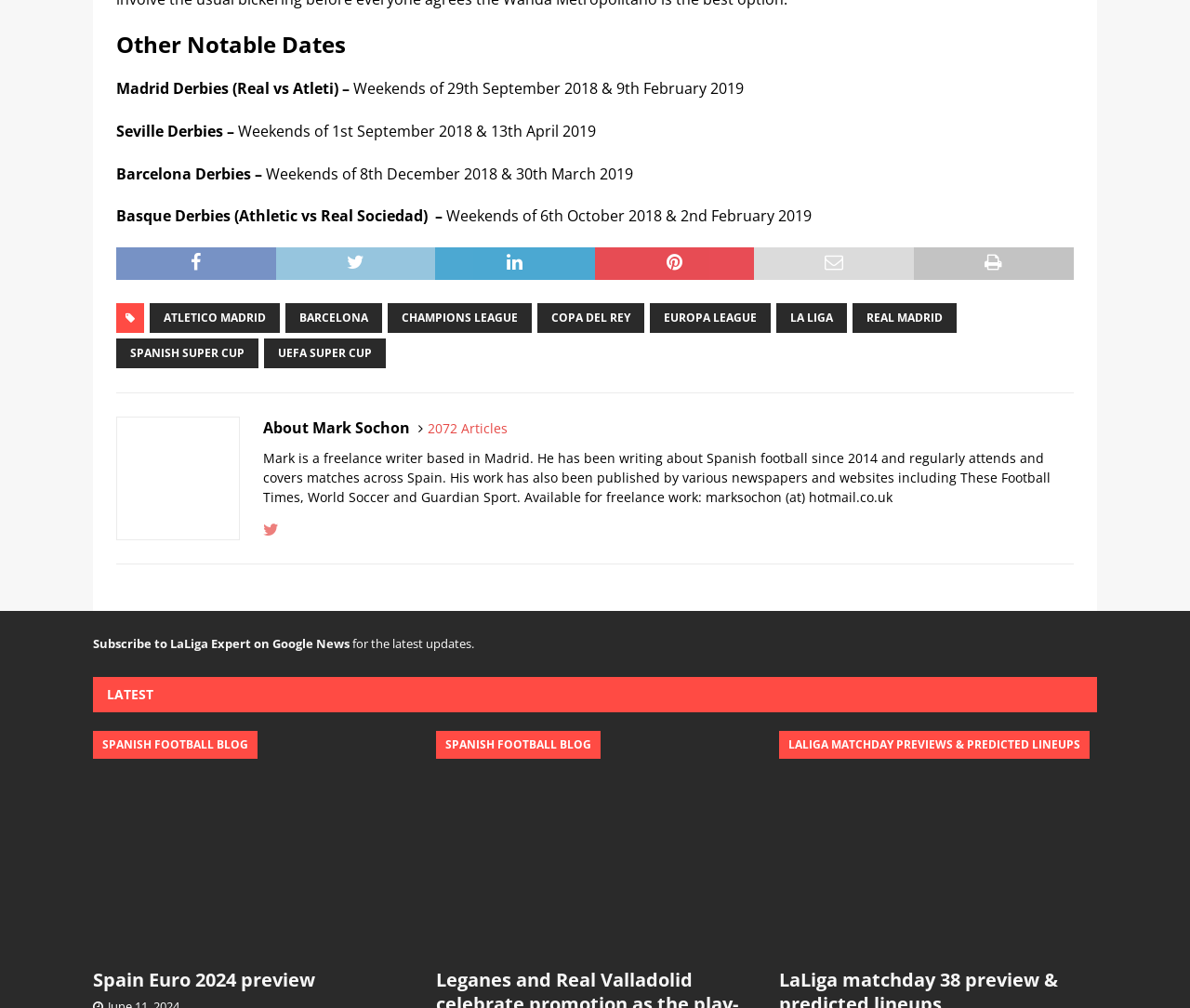Identify the bounding box coordinates necessary to click and complete the given instruction: "Follow Mark on Twitter".

[0.221, 0.517, 0.234, 0.534]